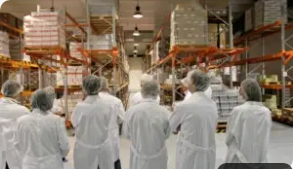Analyze the image and answer the question with as much detail as possible: 
What is the color of the shelving units?

The shelving units in the storage area are orange in color, which is a distinctive feature of the image that helps to create a visual impression of a well-organized and professional environment.